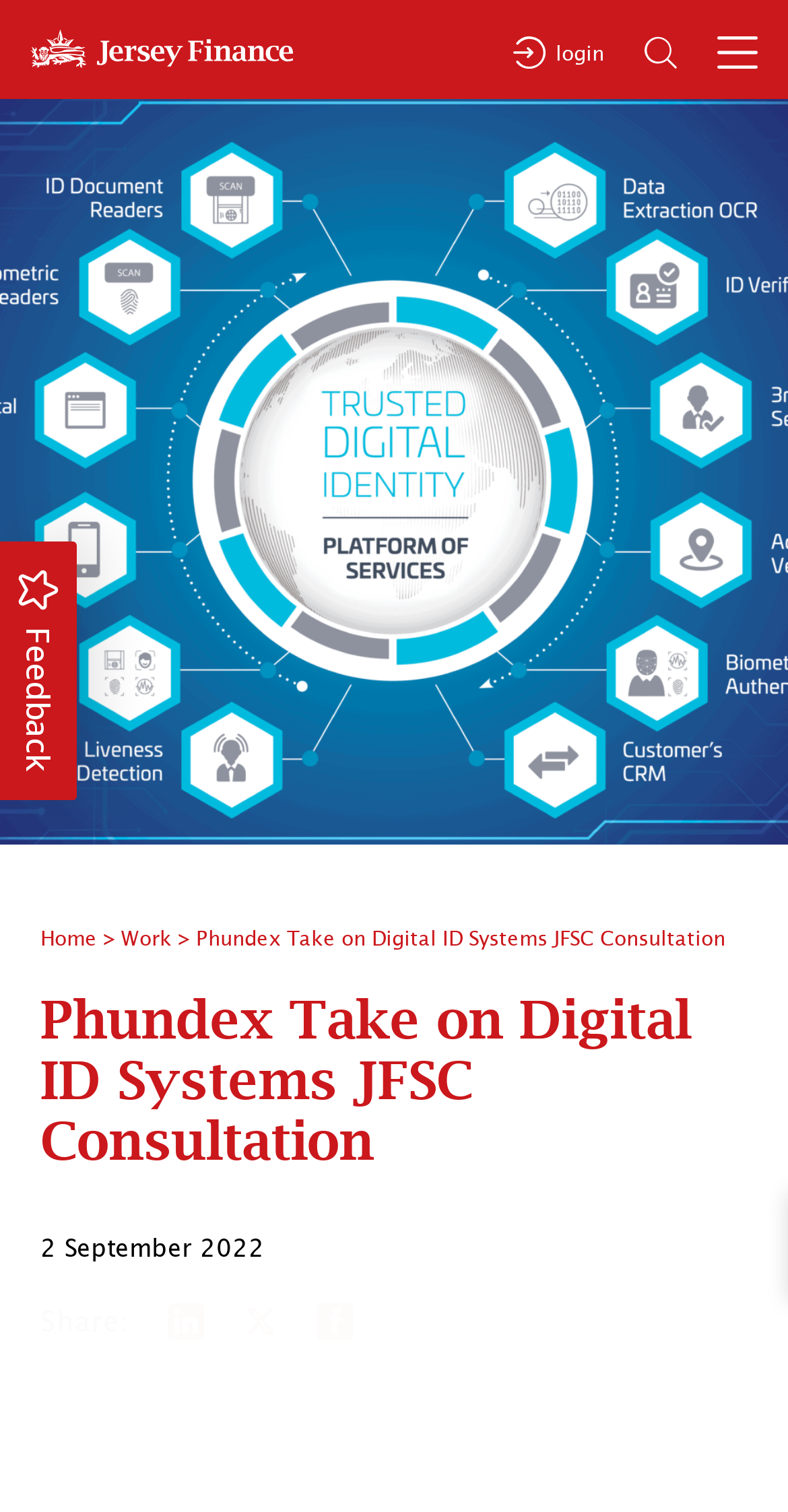Determine the bounding box of the UI component based on this description: "Home". The bounding box coordinates should be four float values between 0 and 1, i.e., [left, top, right, bottom].

[0.051, 0.612, 0.123, 0.628]